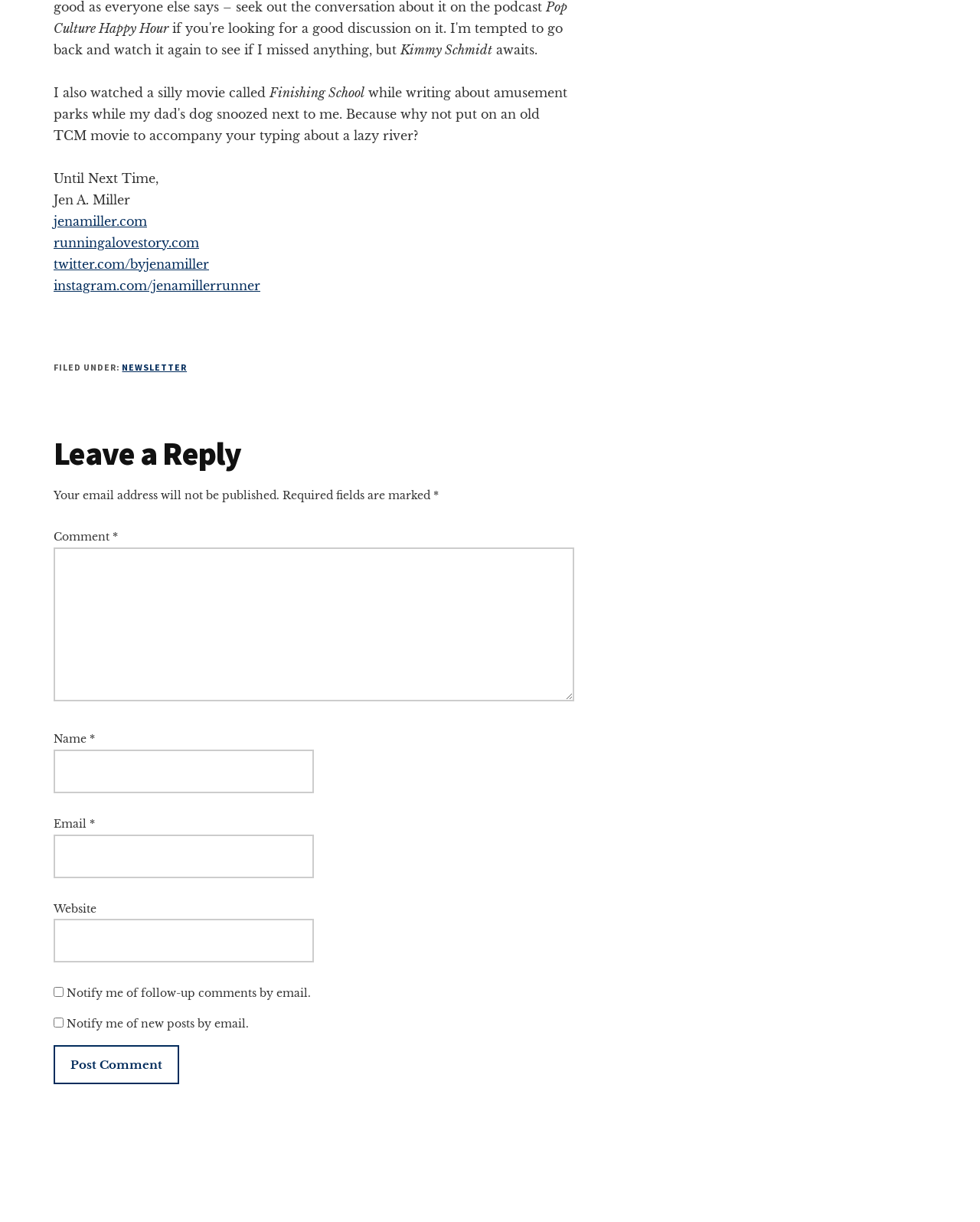Please find the bounding box coordinates of the element's region to be clicked to carry out this instruction: "Click on the link to visit Jen A. Miller's website".

[0.055, 0.157, 0.133, 0.17]